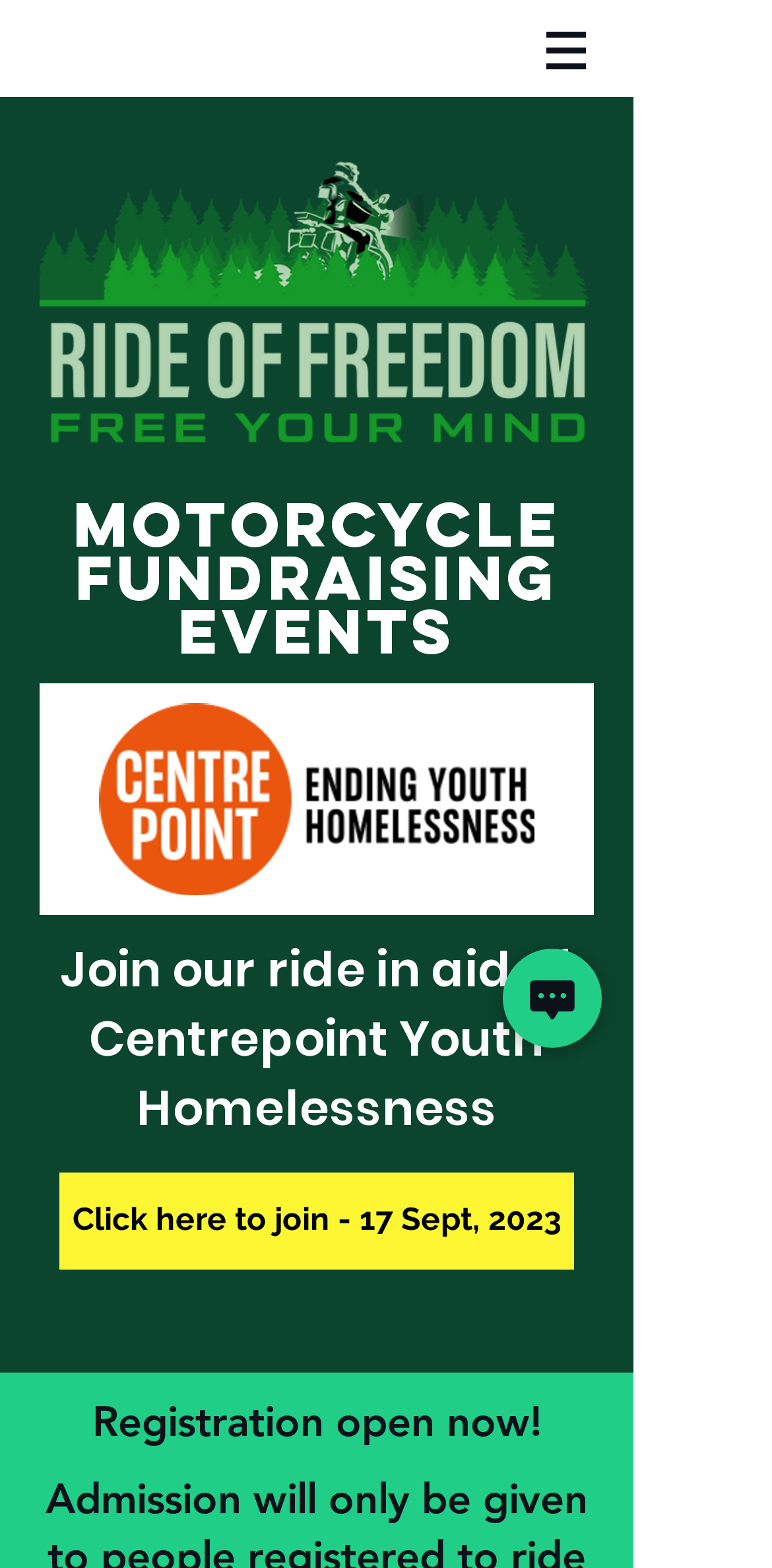What is the purpose of the ride?
Look at the screenshot and provide an in-depth answer.

Based on the webpage, I can see that the heading 'Join our ride in aid of Centrepoint Youth Homelessness' suggests that the ride is organized to raise funds for Centrepoint Youth Homelessness.